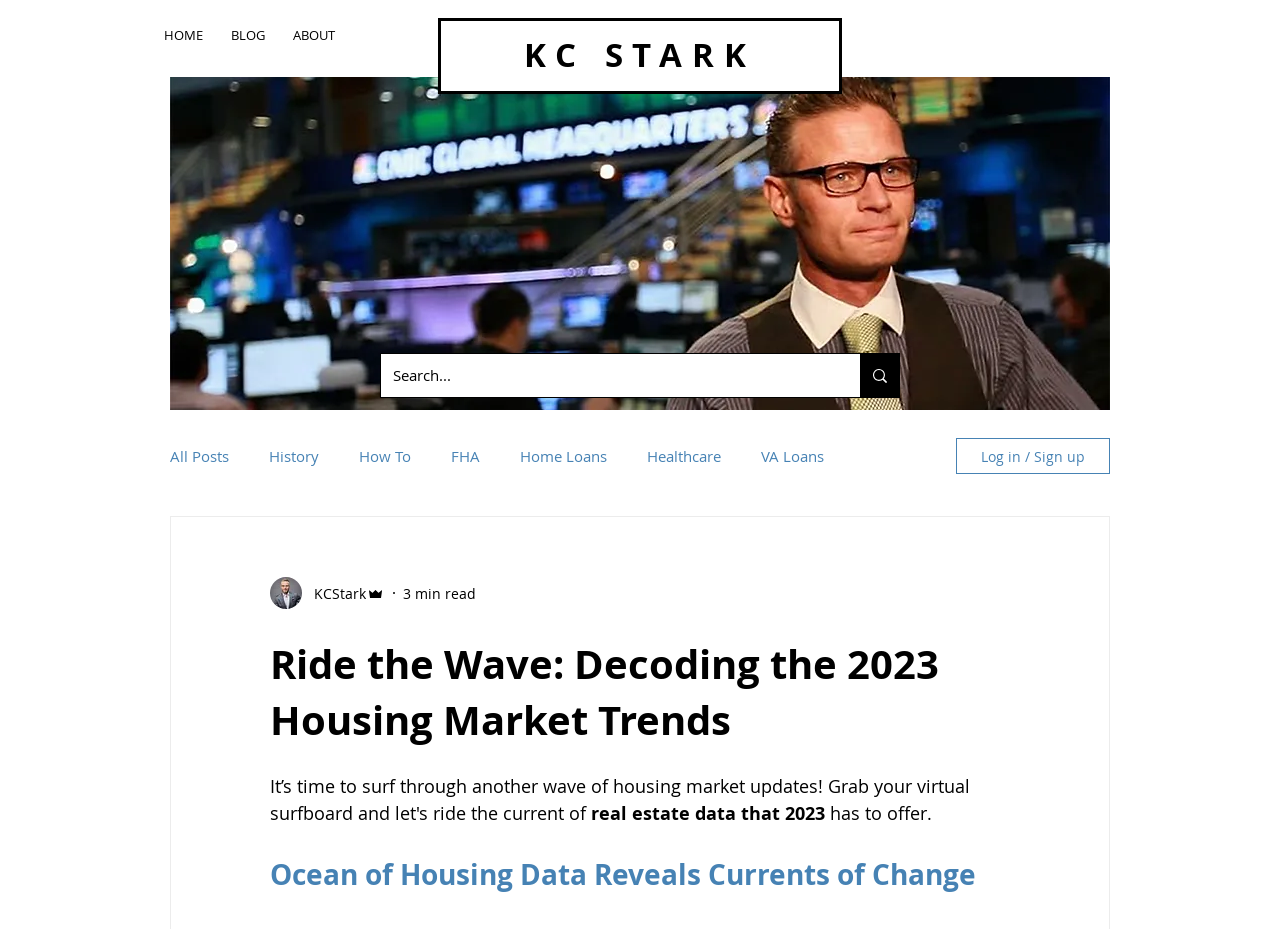Identify the bounding box coordinates of the region that should be clicked to execute the following instruction: "Read the latest blog post".

[0.133, 0.448, 0.716, 0.534]